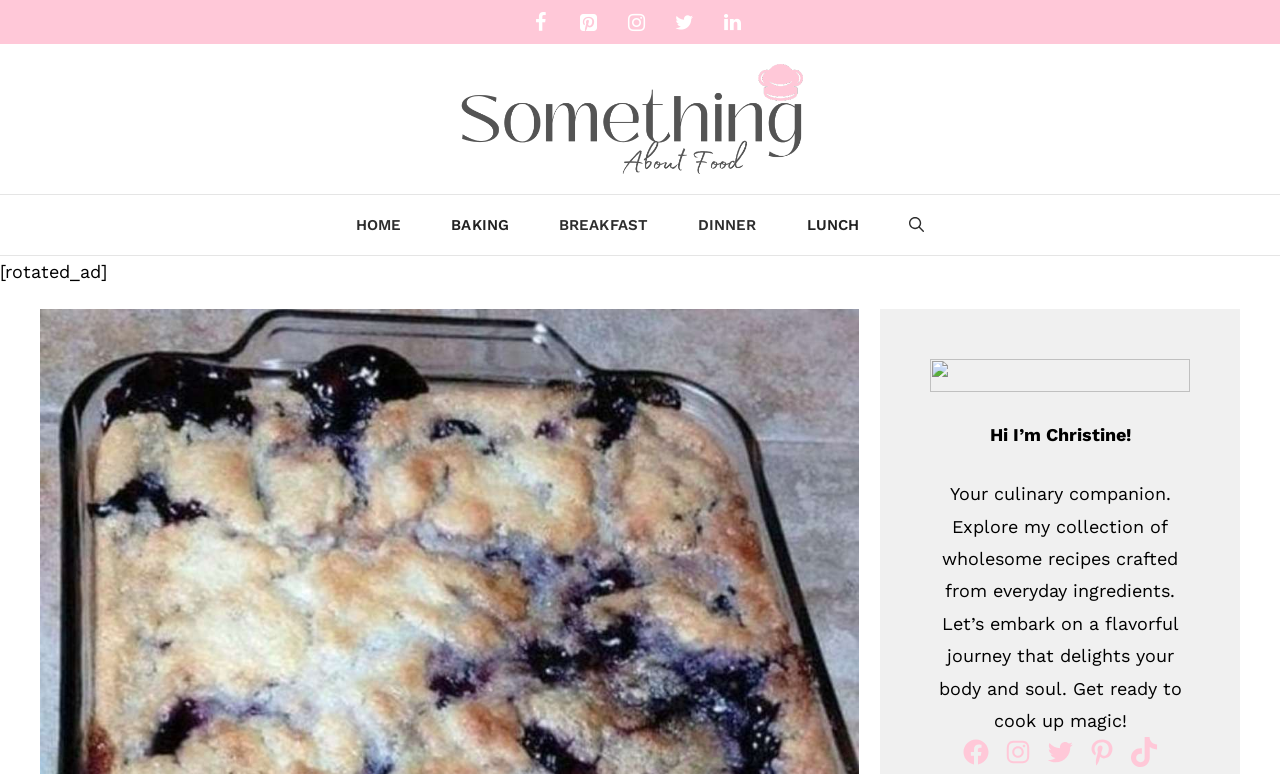Give an in-depth explanation of the webpage layout and content.

This webpage is about a food blog, specifically focused on baking, with a title "Butter Swim Biscuits - Something About Food". At the top, there are social media links to Facebook, Pinterest, Instagram, Twitter, and LinkedIn, aligned horizontally. Below these links, there is a banner with a site title "Something About Food" and an image with the same name.

Under the banner, there is a primary navigation menu with links to "HOME", "BAKING", "BREAKFAST", "DINNER", and "LUNCH", as well as a search button on the right side. 

On the left side, there is a rotated advertisement. On the right side, there is a figure with an image, and below it, a brief introduction to the author, Christine, who describes herself as a culinary companion. She invites readers to explore her collection of wholesome recipes and embark on a flavorful journey.

Below the introduction, there is a paragraph of text that summarizes Christine's approach to cooking, emphasizing the use of everyday ingredients and the goal of delighting both body and soul. At the bottom of the page, there are social media links to Facebook, Instagram, Twitter, Pinterest, and TikTok, aligned horizontally.